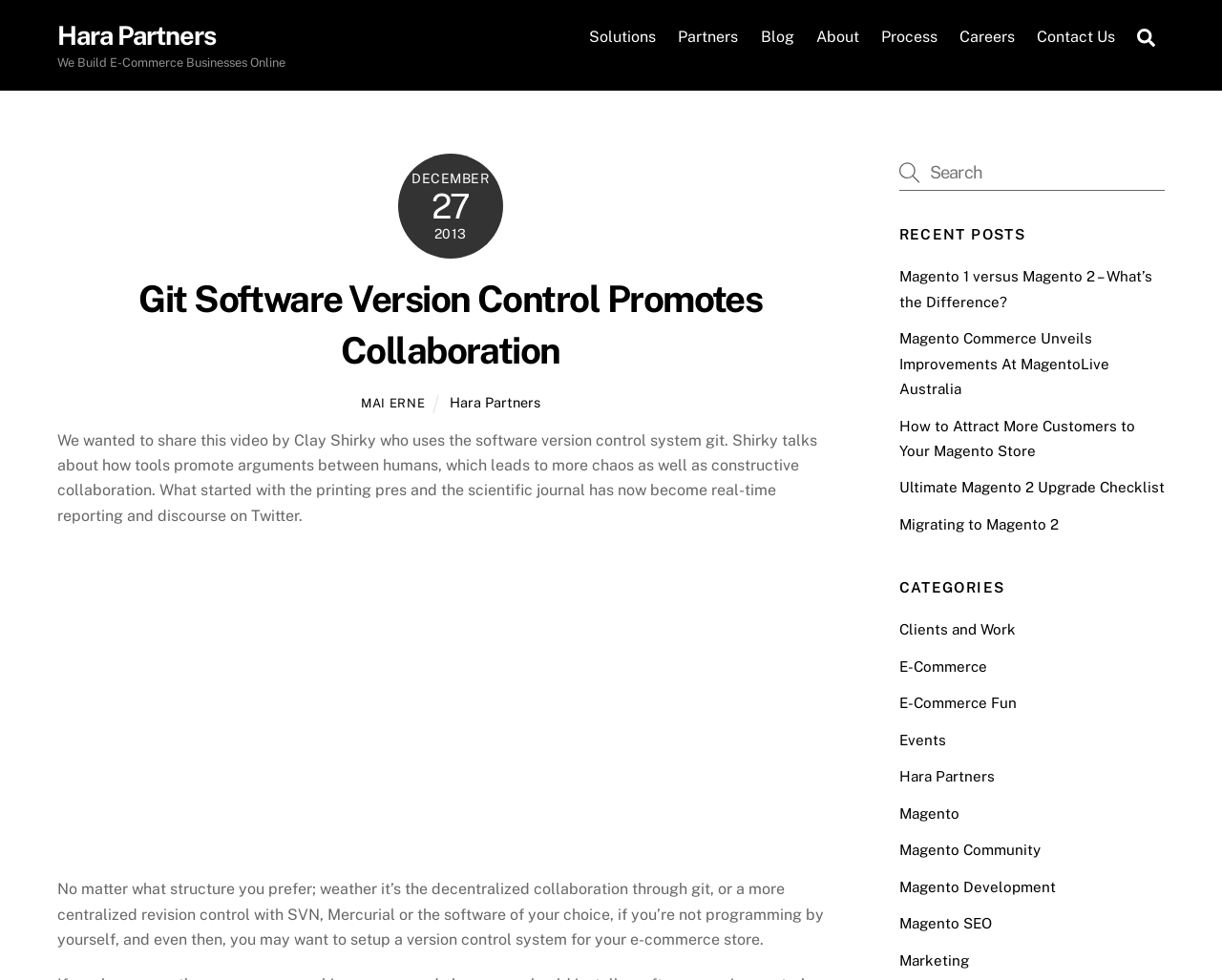Please provide the bounding box coordinates for the element that needs to be clicked to perform the following instruction: "Check recent posts". The coordinates should be given as four float numbers between 0 and 1, i.e., [left, top, right, bottom].

[0.736, 0.23, 0.953, 0.249]